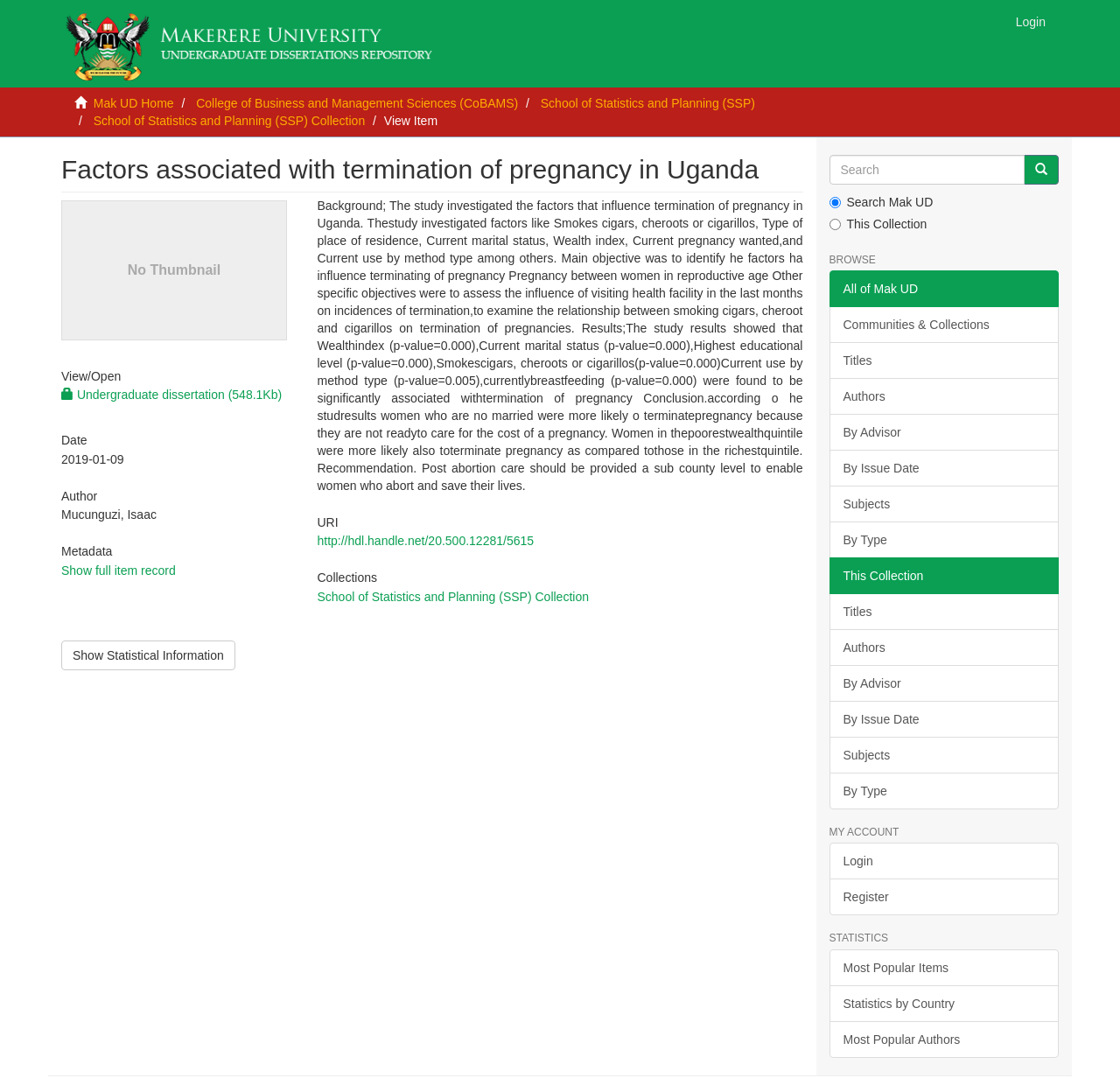Offer an extensive depiction of the webpage and its key elements.

The webpage is about a research paper titled "Factors associated with termination of pregnancy in Uganda". At the top left, there is a logo and a link to "Mak UD Home". Below it, there are links to "College of Business and Management Sciences (CoBAMS)" and "School of Statistics and Planning (SSP)". 

On the left side, there is a navigation menu with links to "View Item", "Login", and "School of Statistics and Planning (SSP) Collection". Below it, there is a heading "Factors associated with termination of pregnancy in Uganda" followed by an image and a link to "Undergraduate dissertation (548.1Kb)". 

The main content of the webpage is divided into sections. The first section is about the date and author of the research paper, with the date being "2019-01-09" and the author being "Mucunguzi, Isaac". The second section is about the metadata, with a link to "Show full item record". 

The third section is a summary of the research paper, which investigated the factors that influence termination of pregnancy in Uganda. The study found that wealth index, current marital status, highest educational level, smoking cigars, and current use by method type are significantly associated with termination of pregnancy. The conclusion is that women who are not married and those in the poorest wealth quintile are more likely to terminate pregnancy. 

On the right side, there is a search box with a "Go" button and radio buttons to search "Mak UD" or "This Collection". Below it, there are links to "Communities & Collections", "Titles", "Authors", "By Advisor", "By Issue Date", "Subjects", and "By Type". There are also links to "MY ACCOUNT" and "STATISTICS" with sub-links to "Login", "Register", "Most Popular Items", "Statistics by Country", and "Most Popular Authors".